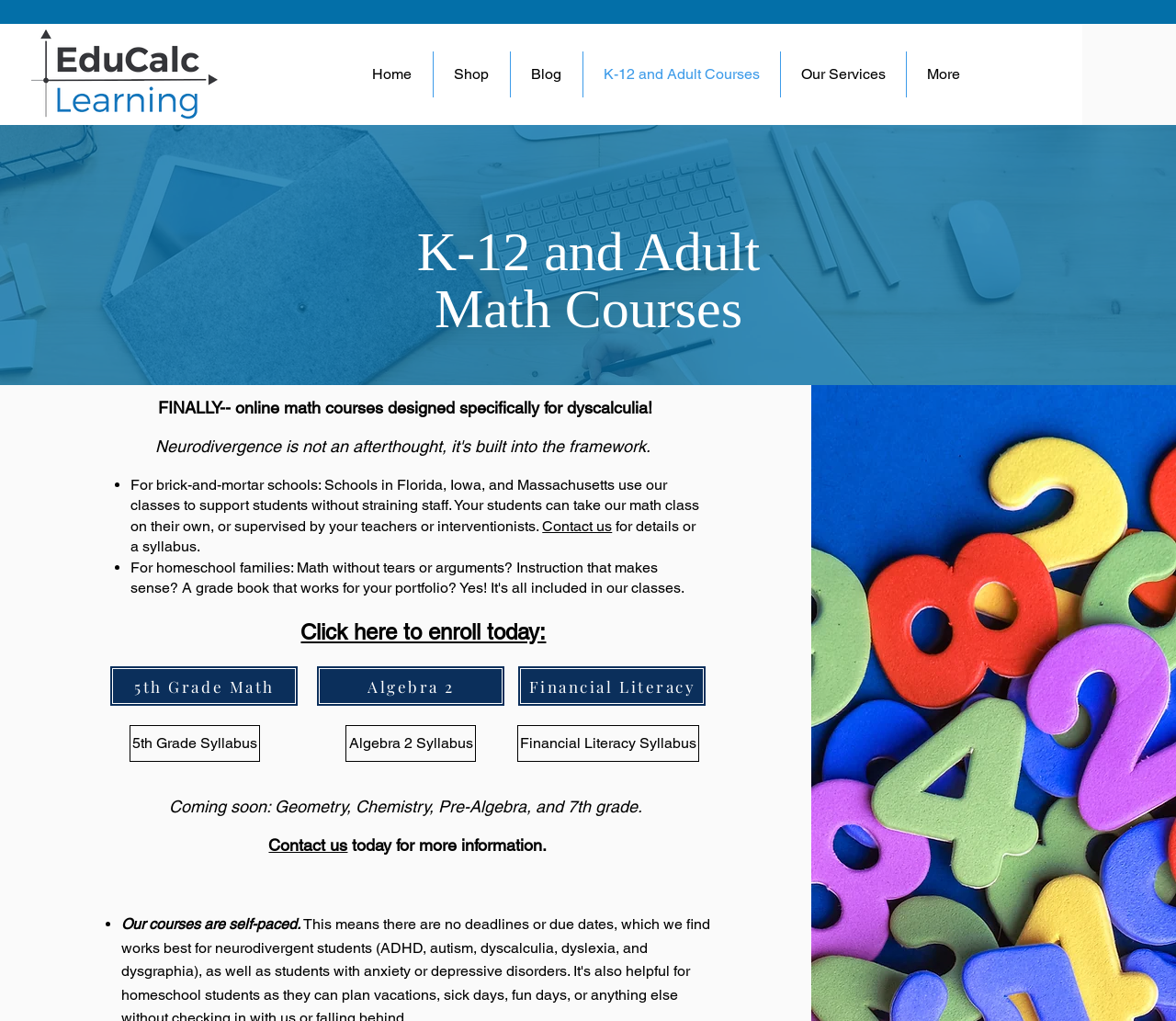Identify the bounding box coordinates of the area that should be clicked in order to complete the given instruction: "View the 5th Grade Math course". The bounding box coordinates should be four float numbers between 0 and 1, i.e., [left, top, right, bottom].

[0.093, 0.652, 0.254, 0.692]